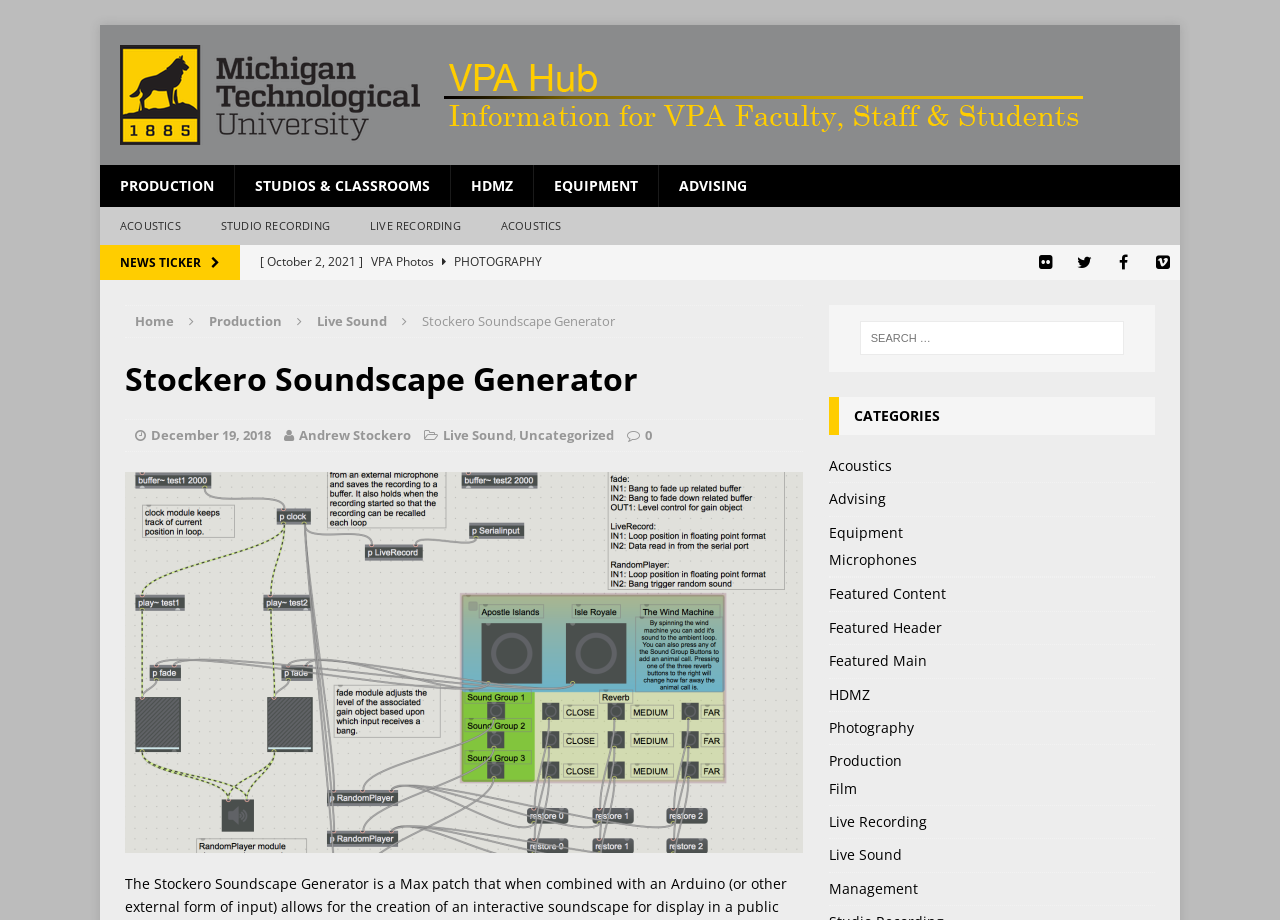Please locate the bounding box coordinates of the element that should be clicked to achieve the given instruction: "Click on the VPA Hub link".

[0.078, 0.027, 0.922, 0.179]